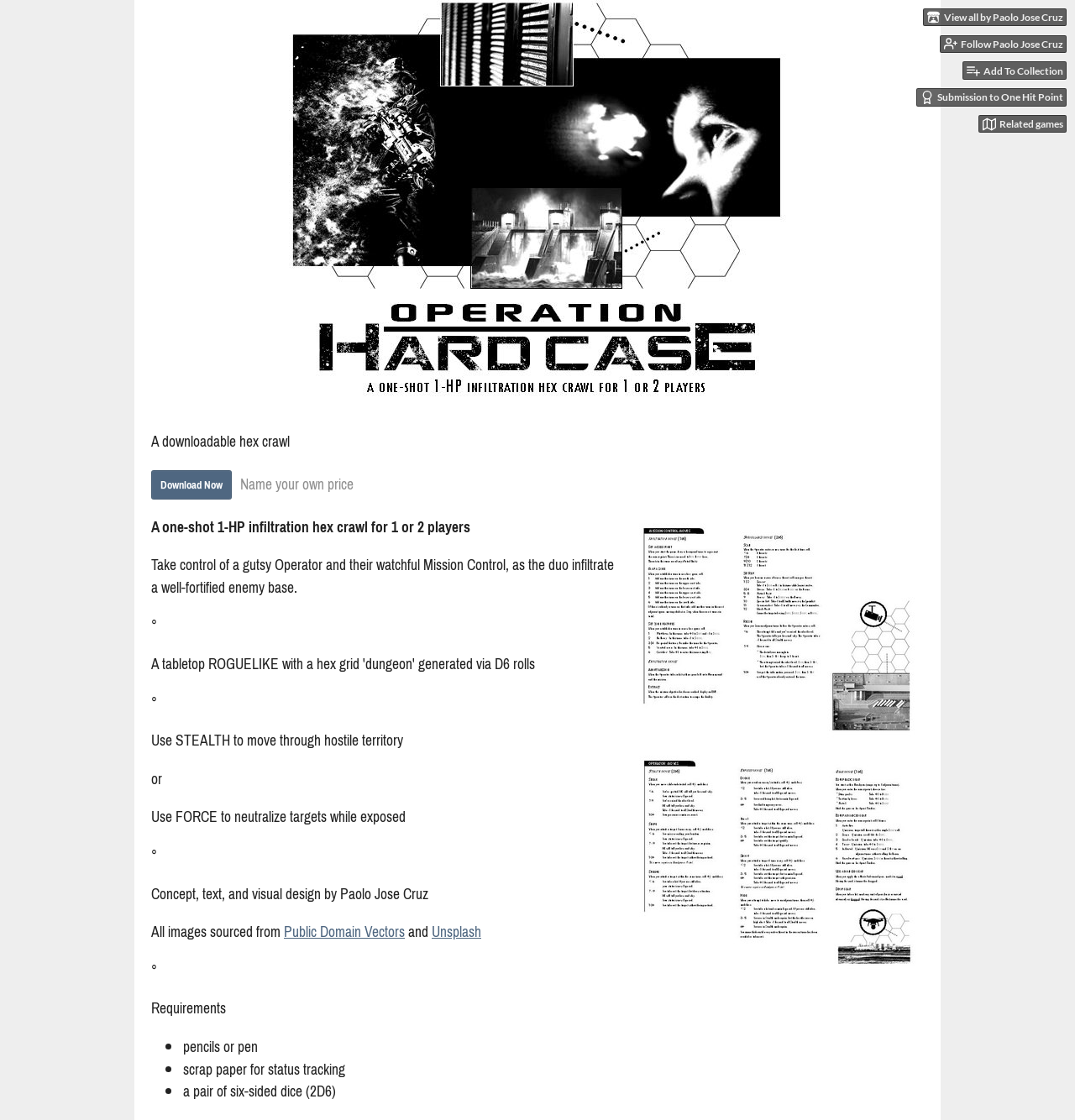Locate the bounding box coordinates of the element I should click to achieve the following instruction: "Visit Public Domain Vectors".

[0.264, 0.82, 0.377, 0.844]